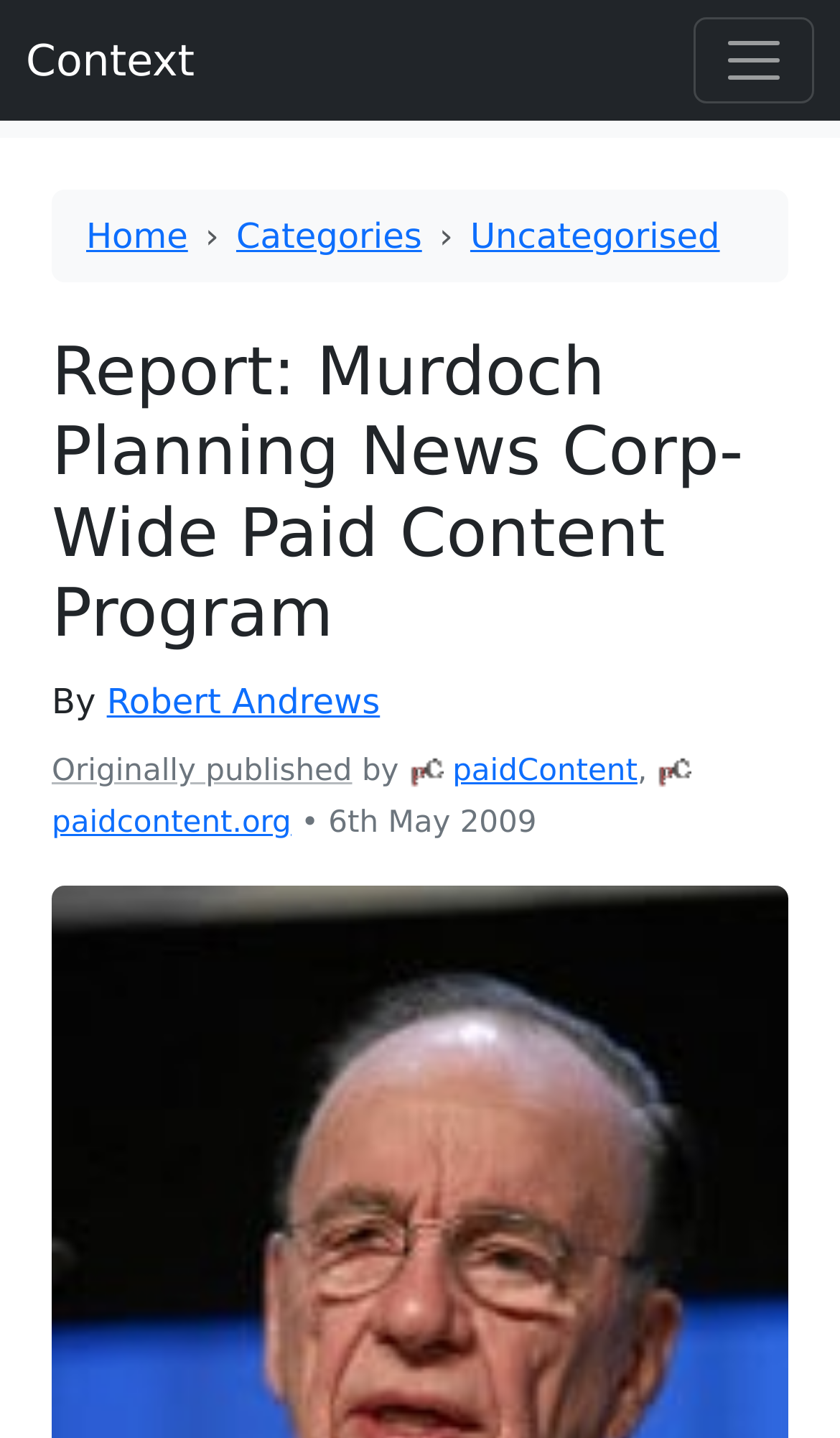Please locate the bounding box coordinates of the element that needs to be clicked to achieve the following instruction: "Click on the Context link". The coordinates should be four float numbers between 0 and 1, i.e., [left, top, right, bottom].

[0.031, 0.016, 0.232, 0.067]